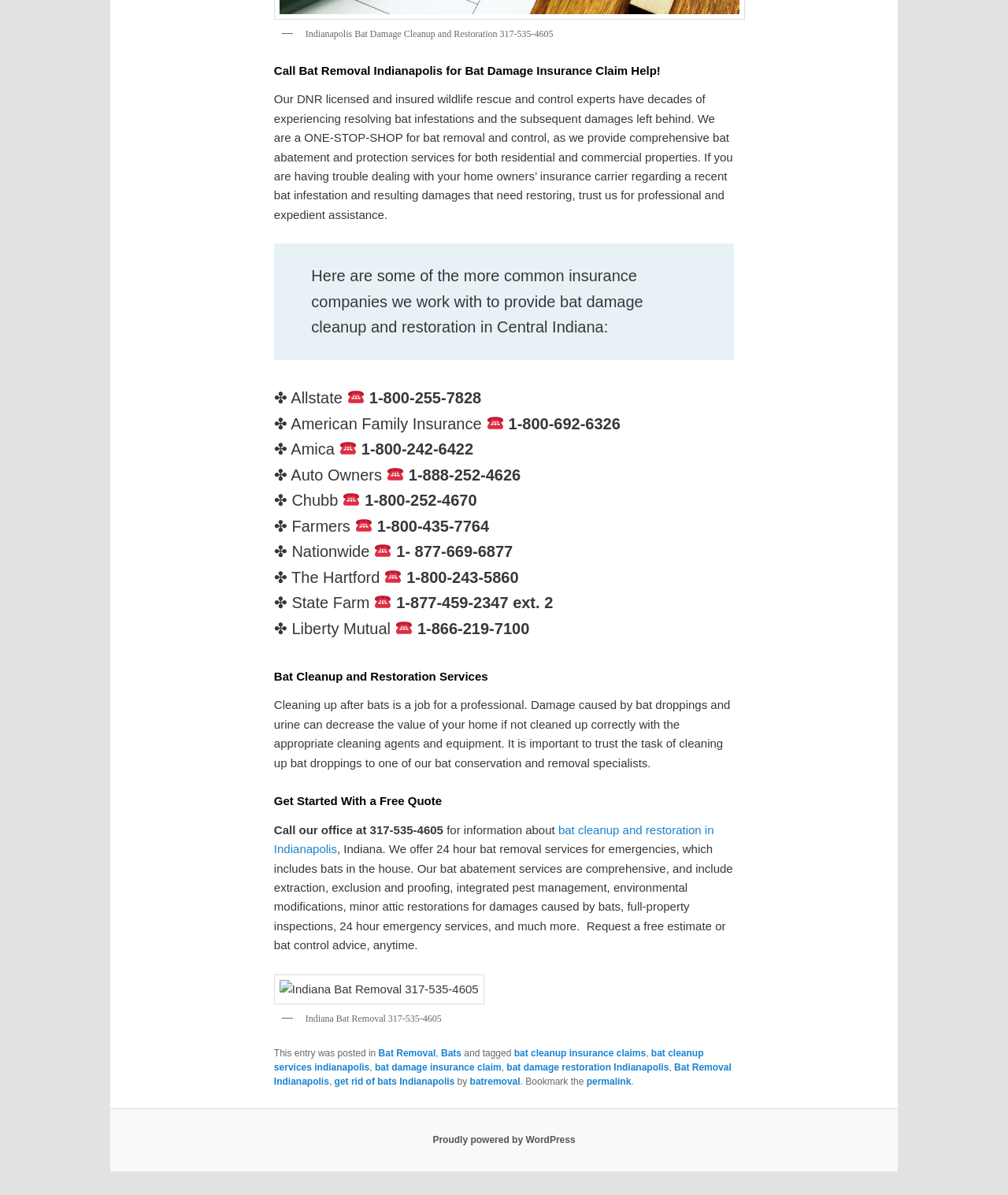Observe the image and answer the following question in detail: What insurance companies does the bat removal service work with?

The static text lists several insurance companies that the bat removal service works with, including Allstate, American Family Insurance, Amica, Auto Owners, Chubb, Farmers, Nationwide, The Hartford, State Farm, and Liberty Mutual.